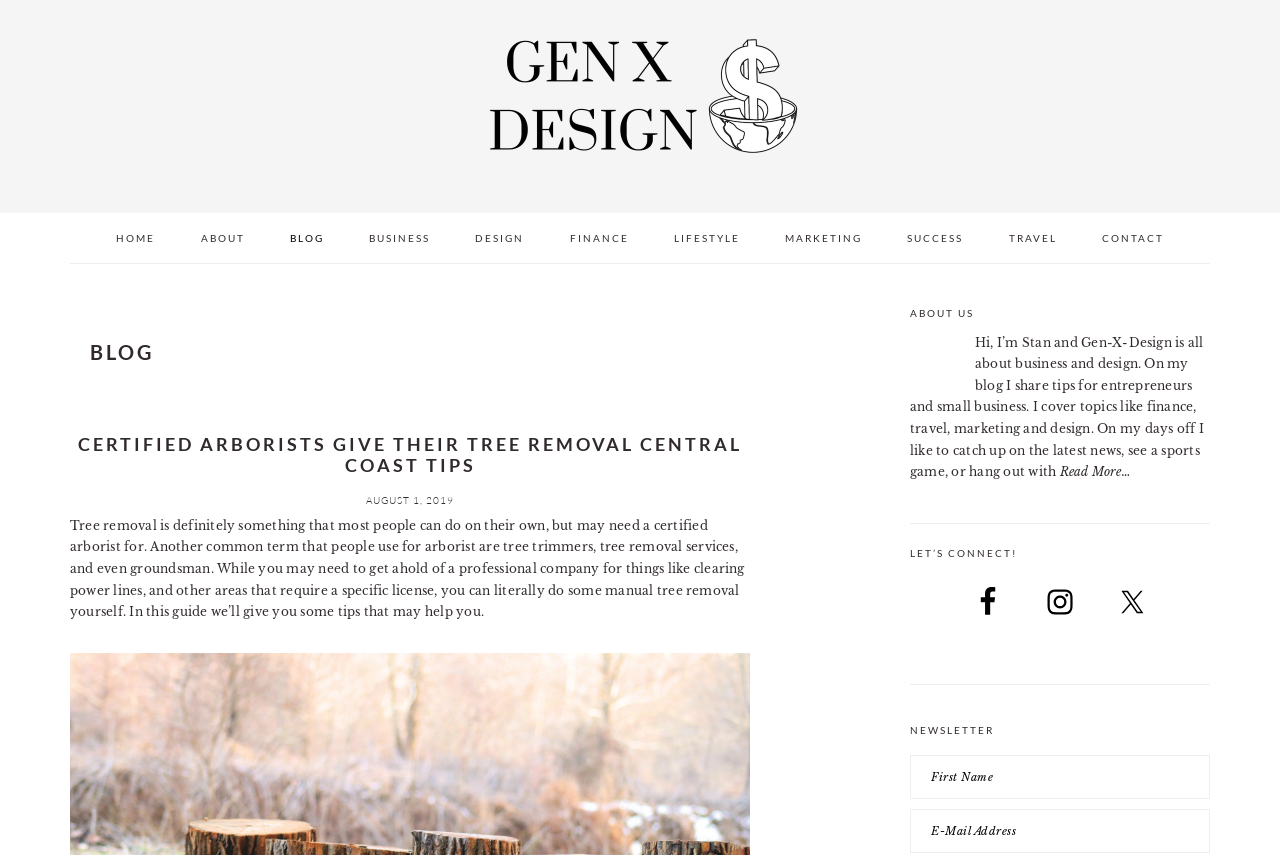Please determine the bounding box coordinates for the element that should be clicked to follow these instructions: "View Diabetes Support articles".

None